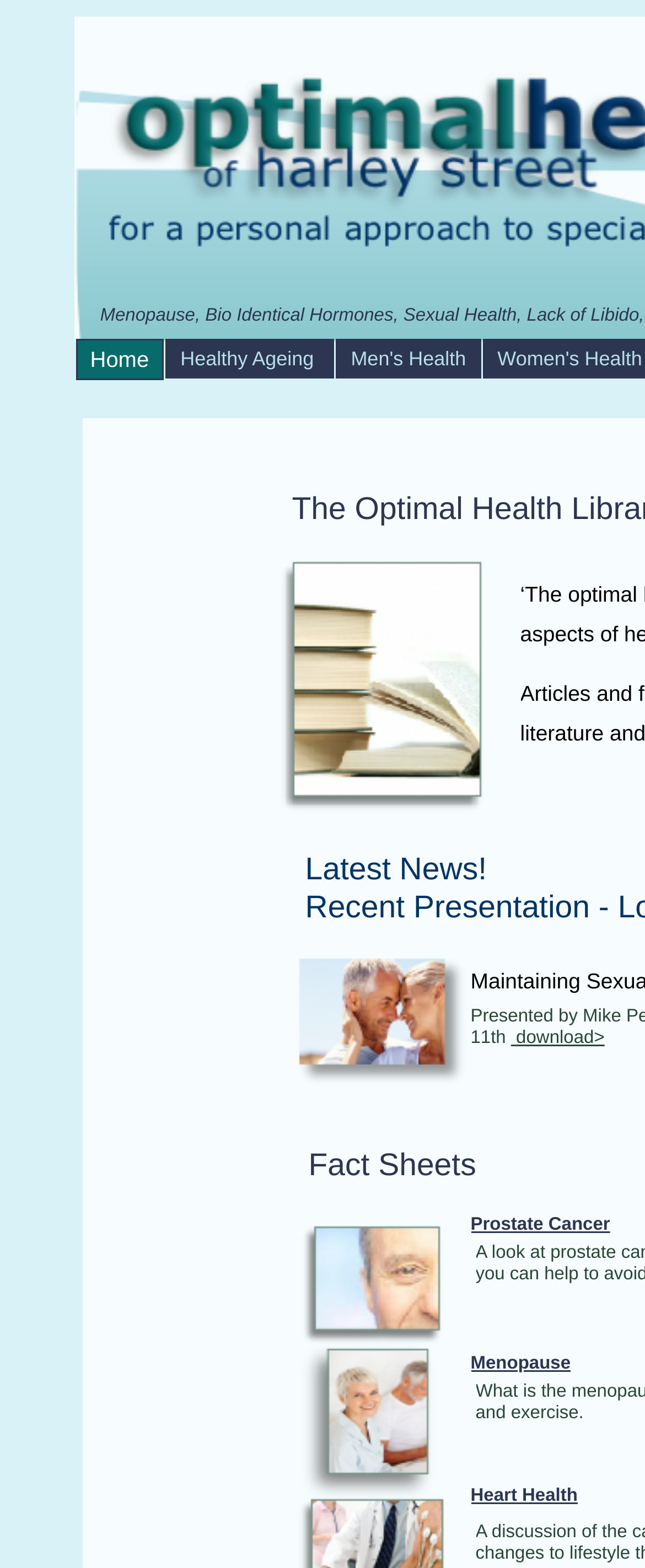Identify the bounding box coordinates for the region to click in order to carry out this instruction: "go to home page". Provide the coordinates using four float numbers between 0 and 1, formatted as [left, top, right, bottom].

[0.117, 0.216, 0.254, 0.242]